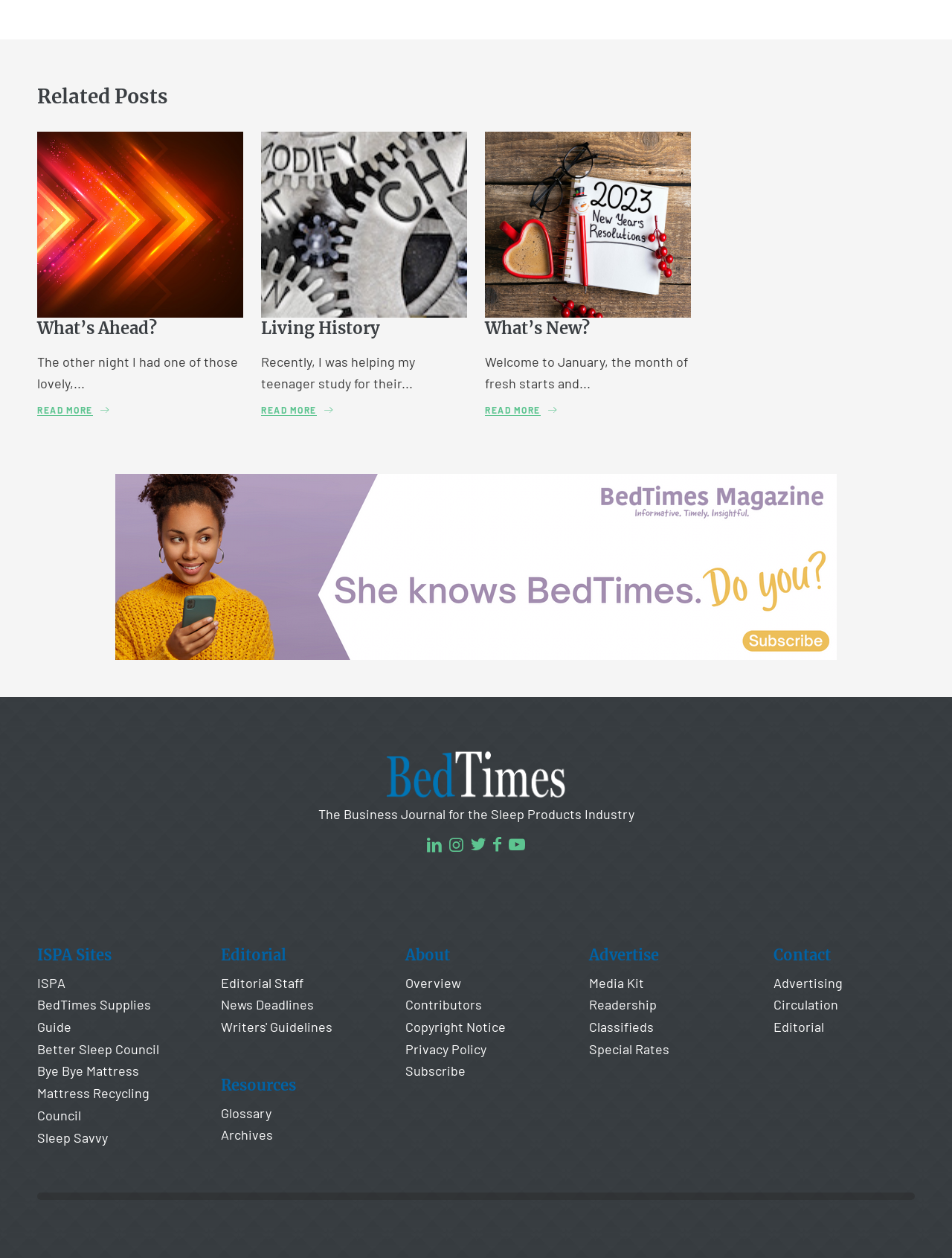How many main sections are available on this webpage?
Could you answer the question in a detailed manner, providing as much information as possible?

Upon examining the webpage, I found six main sections: ISPA Sites, Editorial, Resources, About, Advertise, and Contact, each with its own set of links and content.